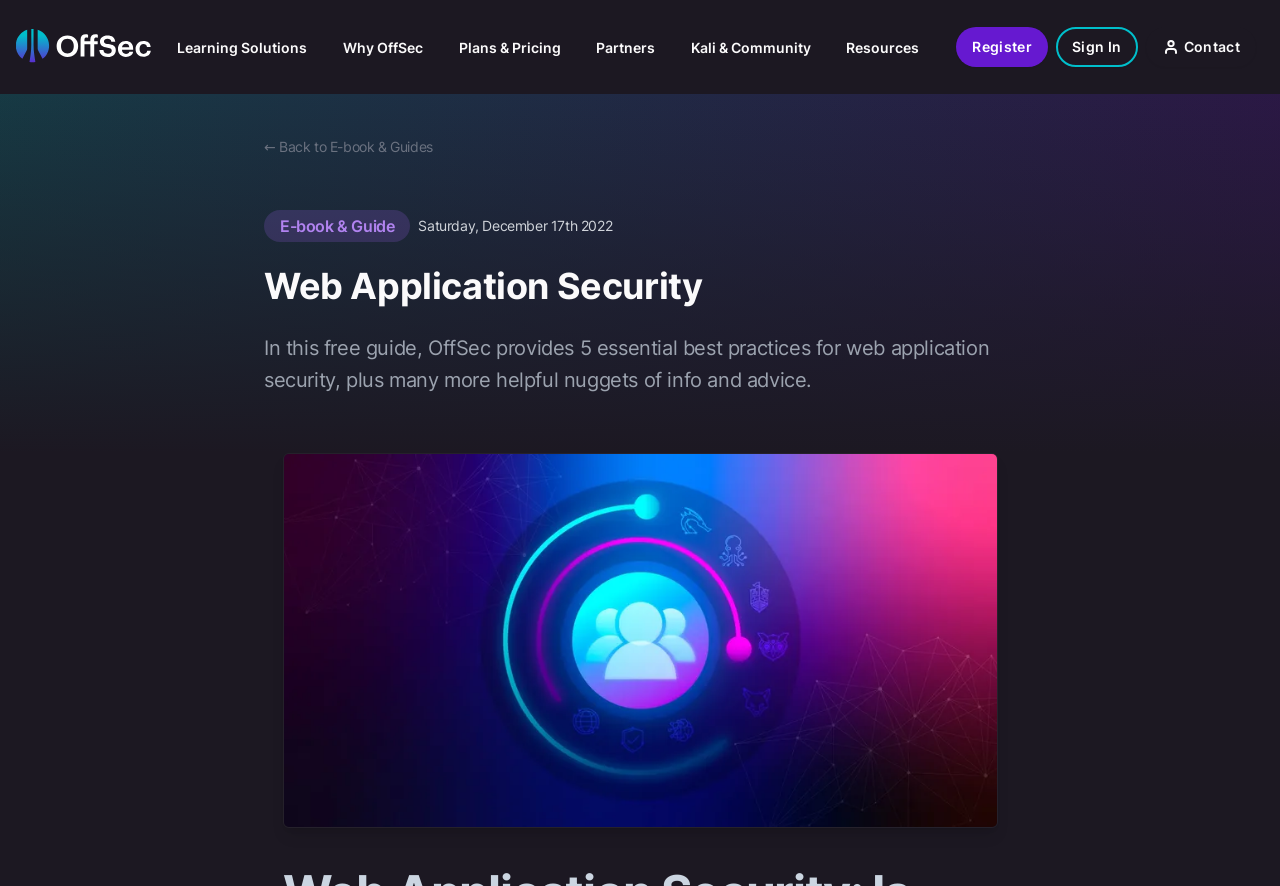Identify the bounding box coordinates of the element to click to follow this instruction: 'Learn about 'OffSec MITRE D3FEND Learning Paths''. Ensure the coordinates are four float values between 0 and 1, provided as [left, top, right, bottom].

[0.692, 0.142, 0.888, 0.453]